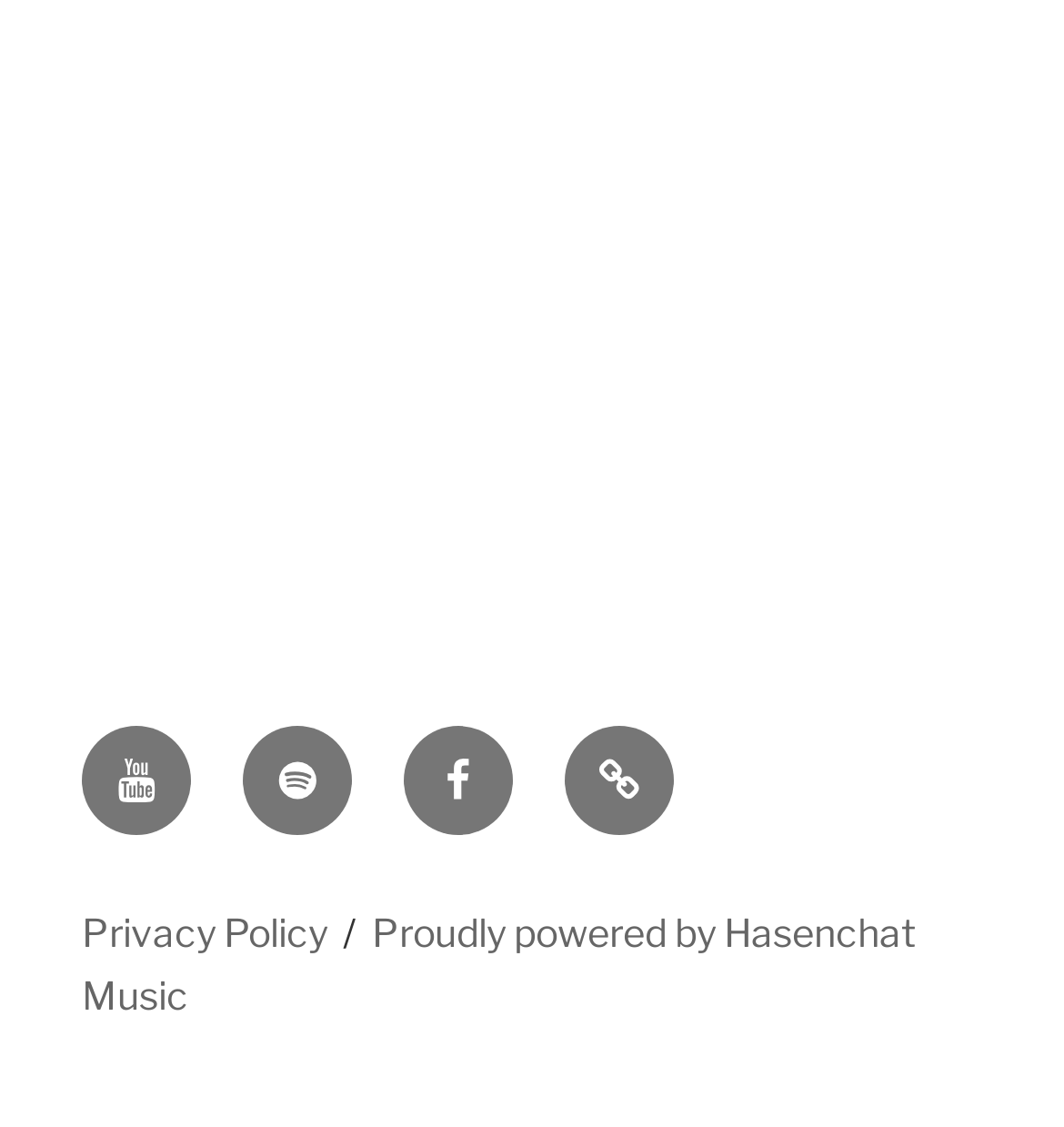What is the name of the company powering the website?
From the screenshot, supply a one-word or short-phrase answer.

Hasenchat Music